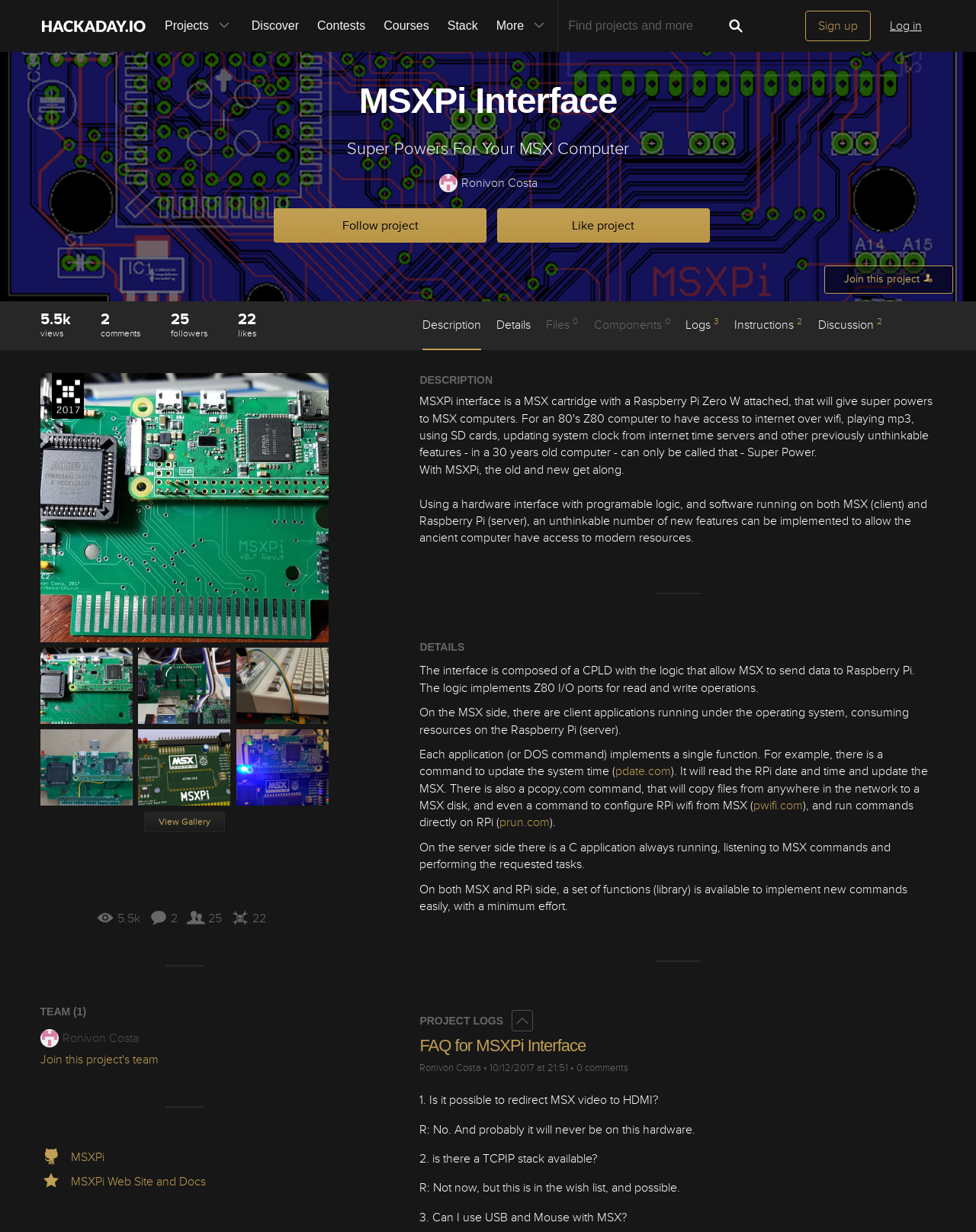How many followers does the project have?
Answer the question with detailed information derived from the image.

I found the answer by looking at the link element with the text '25 followers' which is located in the section with the view count, comments, and likes.